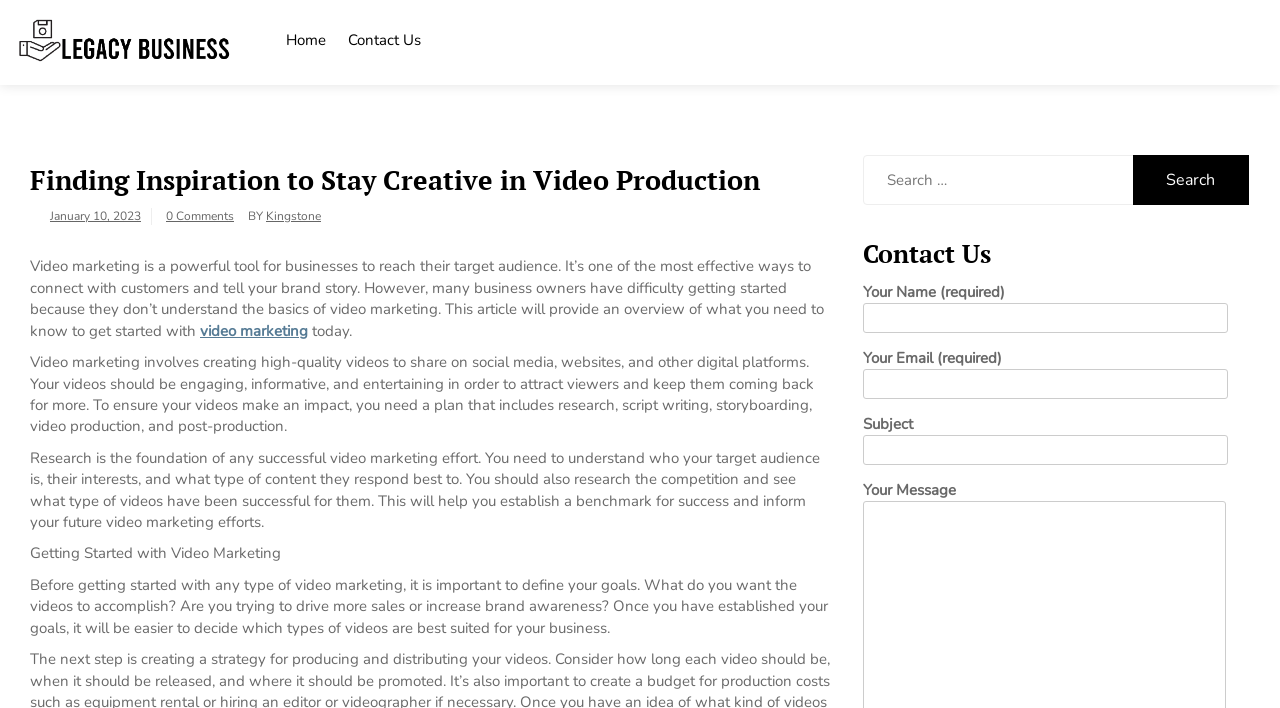Determine the bounding box coordinates of the region I should click to achieve the following instruction: "Click the 'Contact Us' link". Ensure the bounding box coordinates are four float numbers between 0 and 1, i.e., [left, top, right, bottom].

[0.263, 0.014, 0.337, 0.092]